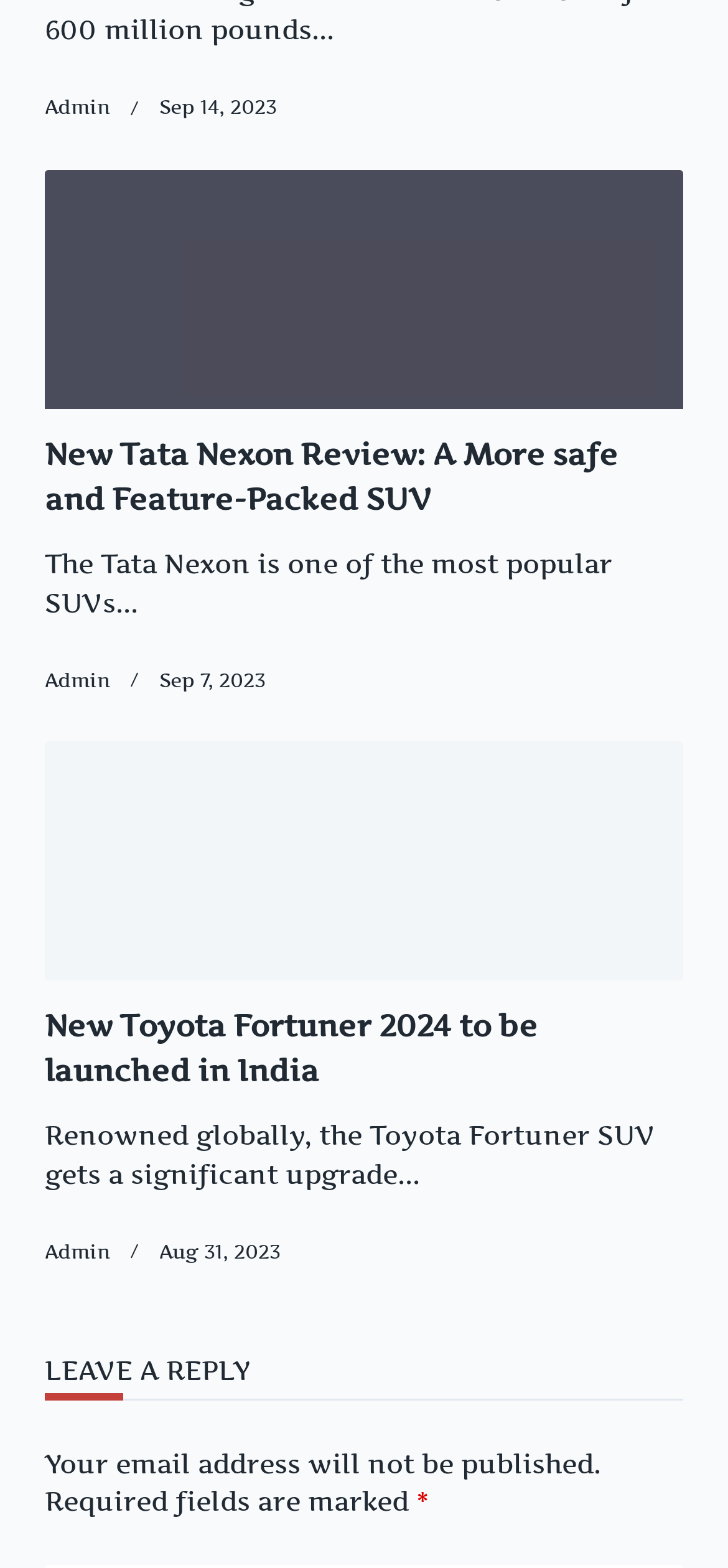Please identify the bounding box coordinates of the area that needs to be clicked to fulfill the following instruction: "Click on the 'Sep 14, 2023' link."

[0.219, 0.061, 0.38, 0.077]